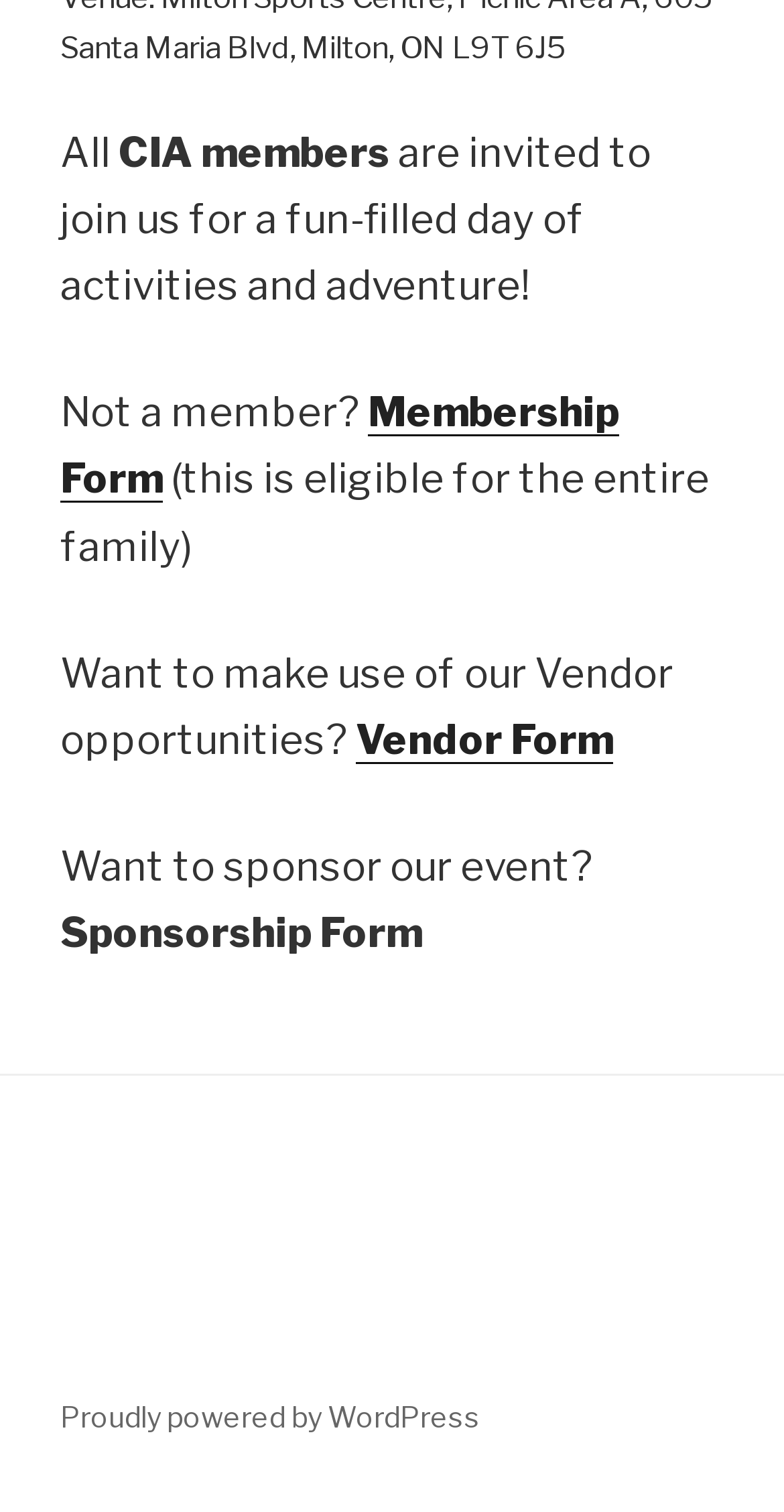Could you please study the image and provide a detailed answer to the question:
What is the name of the platform powering the website?

The name of the platform powering the website is WordPress, as mentioned in the link 'Proudly powered by WordPress'.